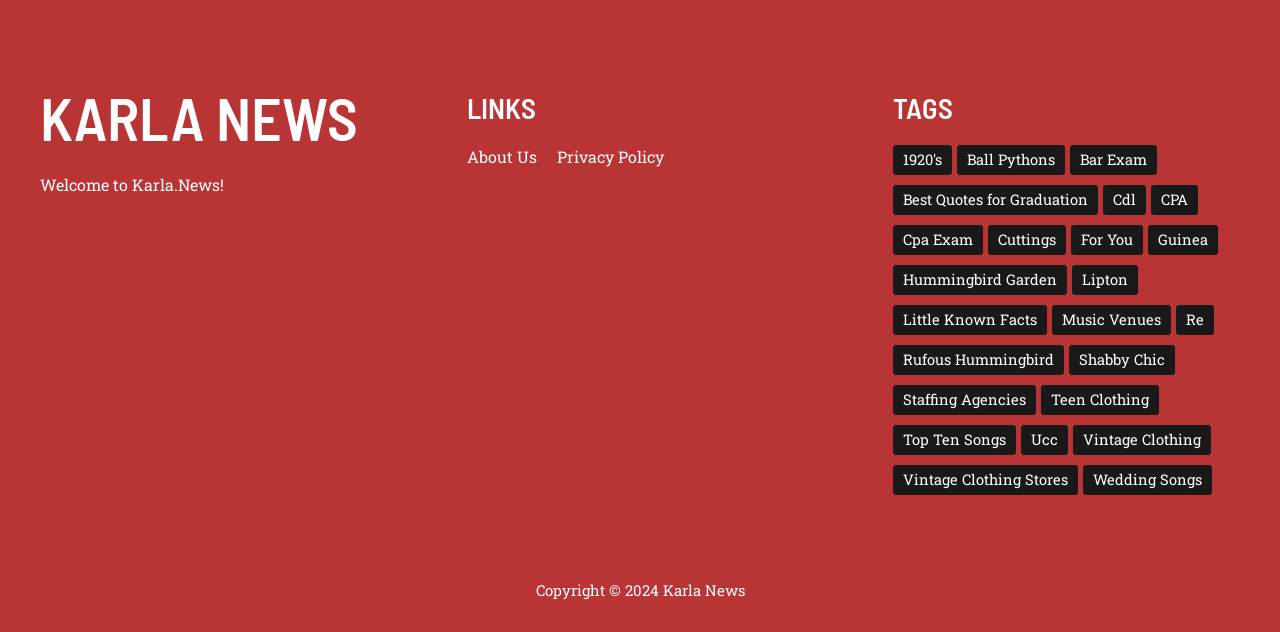Find and indicate the bounding box coordinates of the region you should select to follow the given instruction: "Click on About Us".

[0.365, 0.232, 0.419, 0.265]